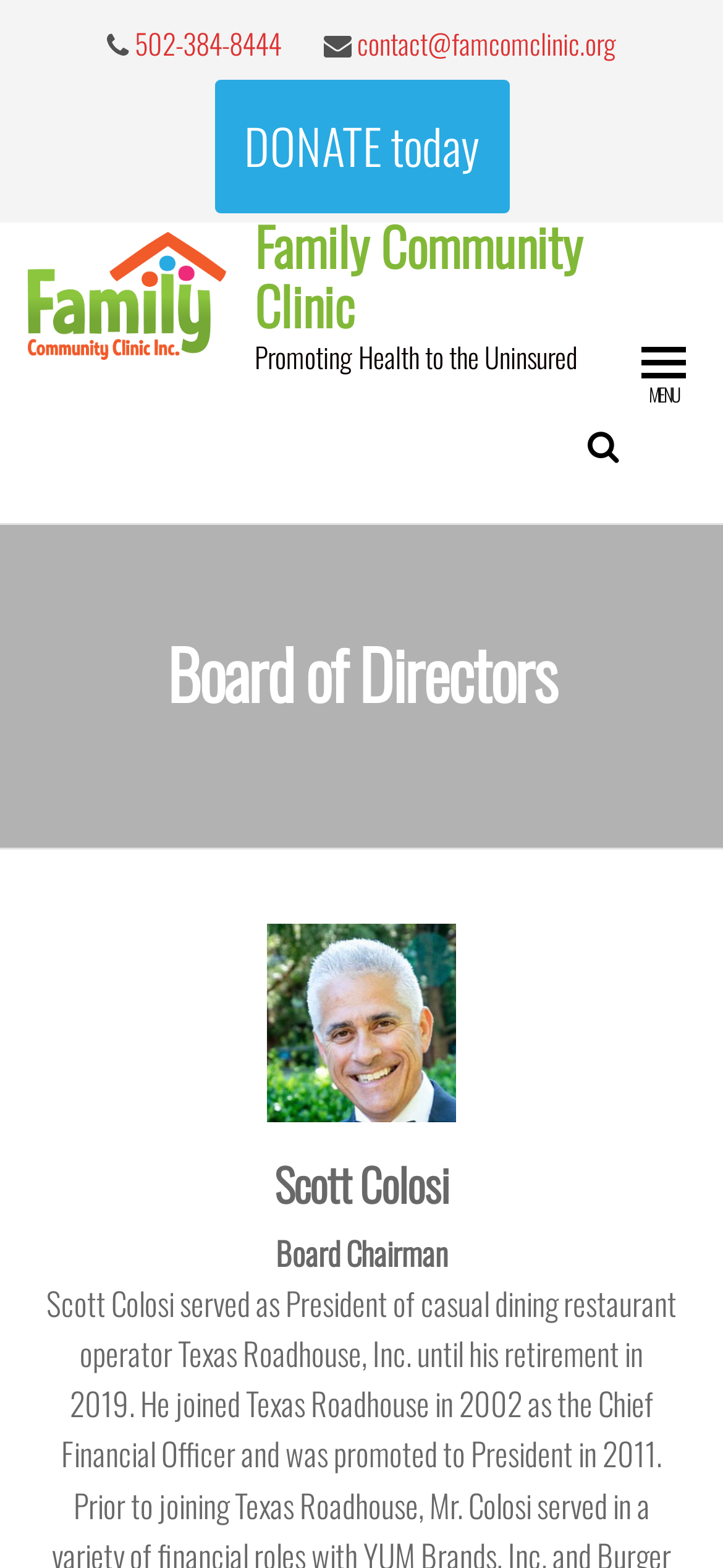What is the position of Scott Colosi?
Please give a detailed and elaborate explanation in response to the question.

I found the position of Scott Colosi by looking at the StaticText element with the text 'Board Chairman' which is located below the heading 'Scott Colosi'.